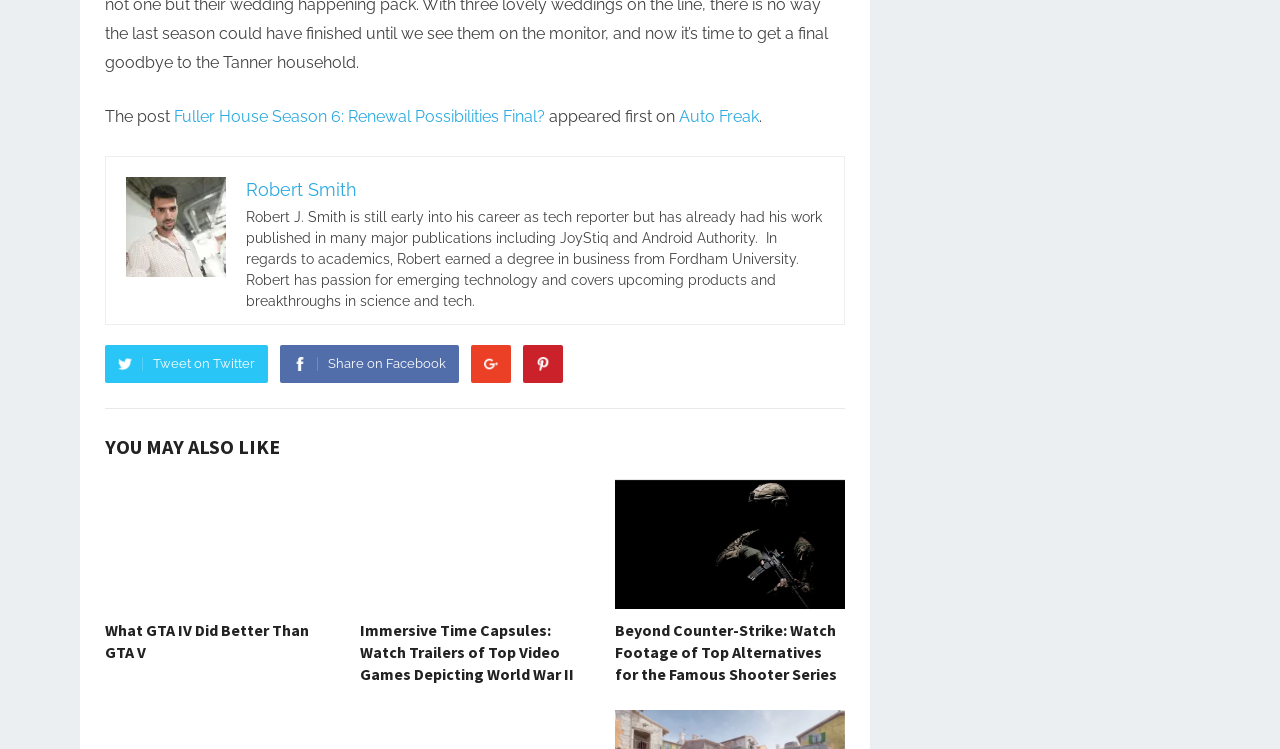What is the name of the author?
Answer the question with as much detail as possible.

The author's name can be found in the text block that describes the author's background and experience. The text block starts with 'Robert J. Smith is still early into his career...' and provides information about the author's education and publications.